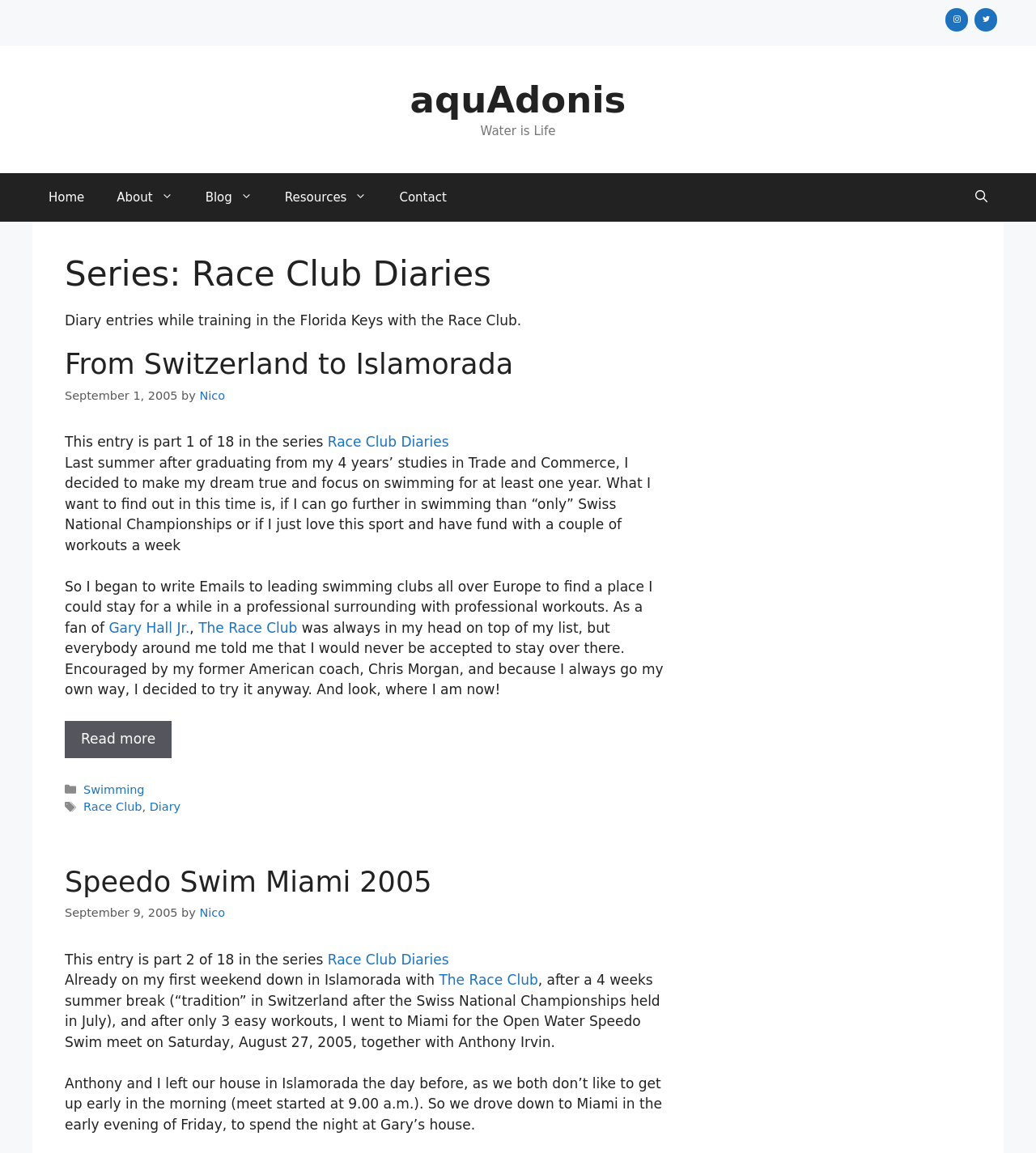Please identify the bounding box coordinates of the element's region that should be clicked to execute the following instruction: "Read more about 'From Switzerland to Islamorada'". The bounding box coordinates must be four float numbers between 0 and 1, i.e., [left, top, right, bottom].

[0.062, 0.625, 0.166, 0.657]